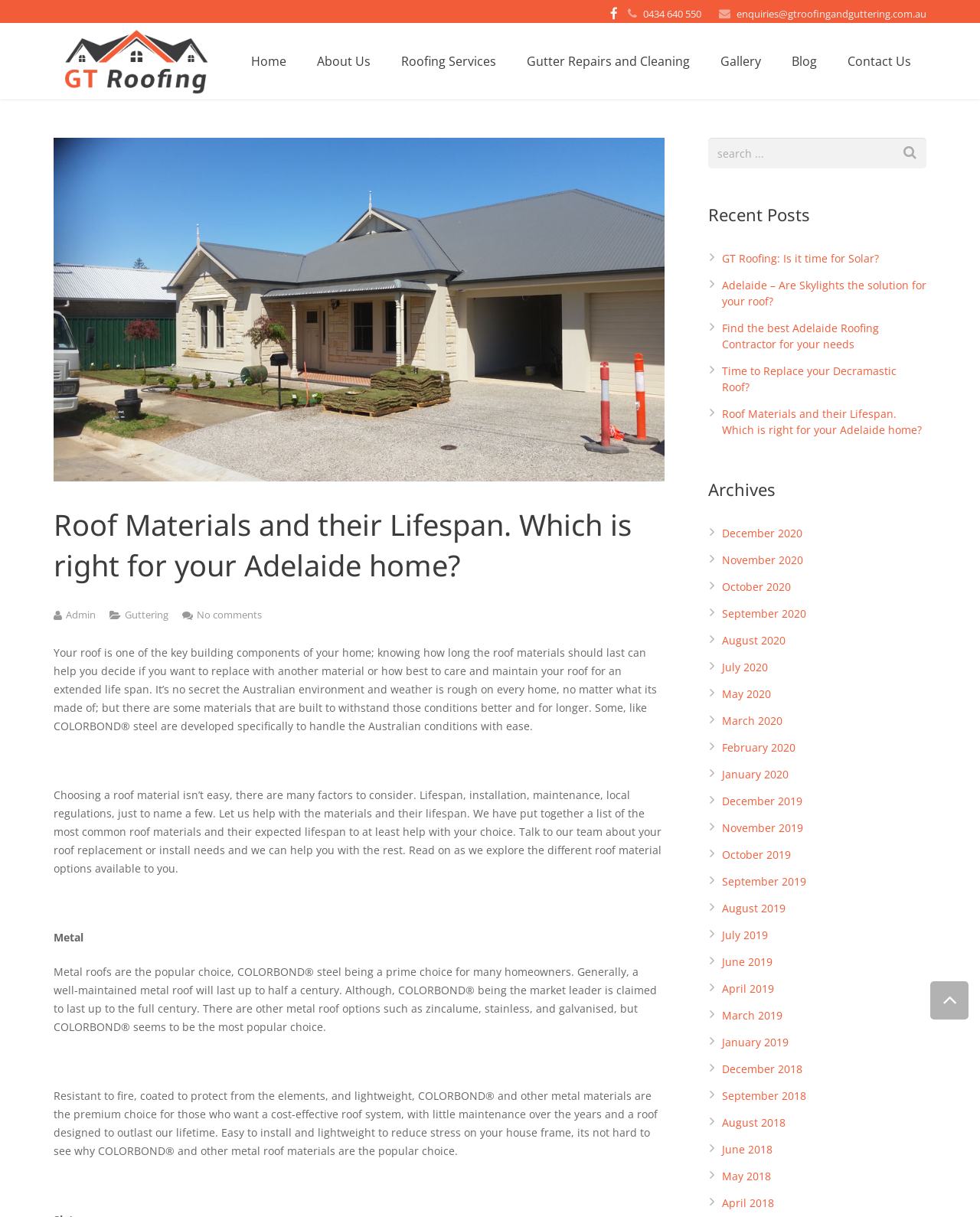Provide a brief response to the question below using a single word or phrase: 
What is the purpose of the textbox at the bottom of the webpage?

to search